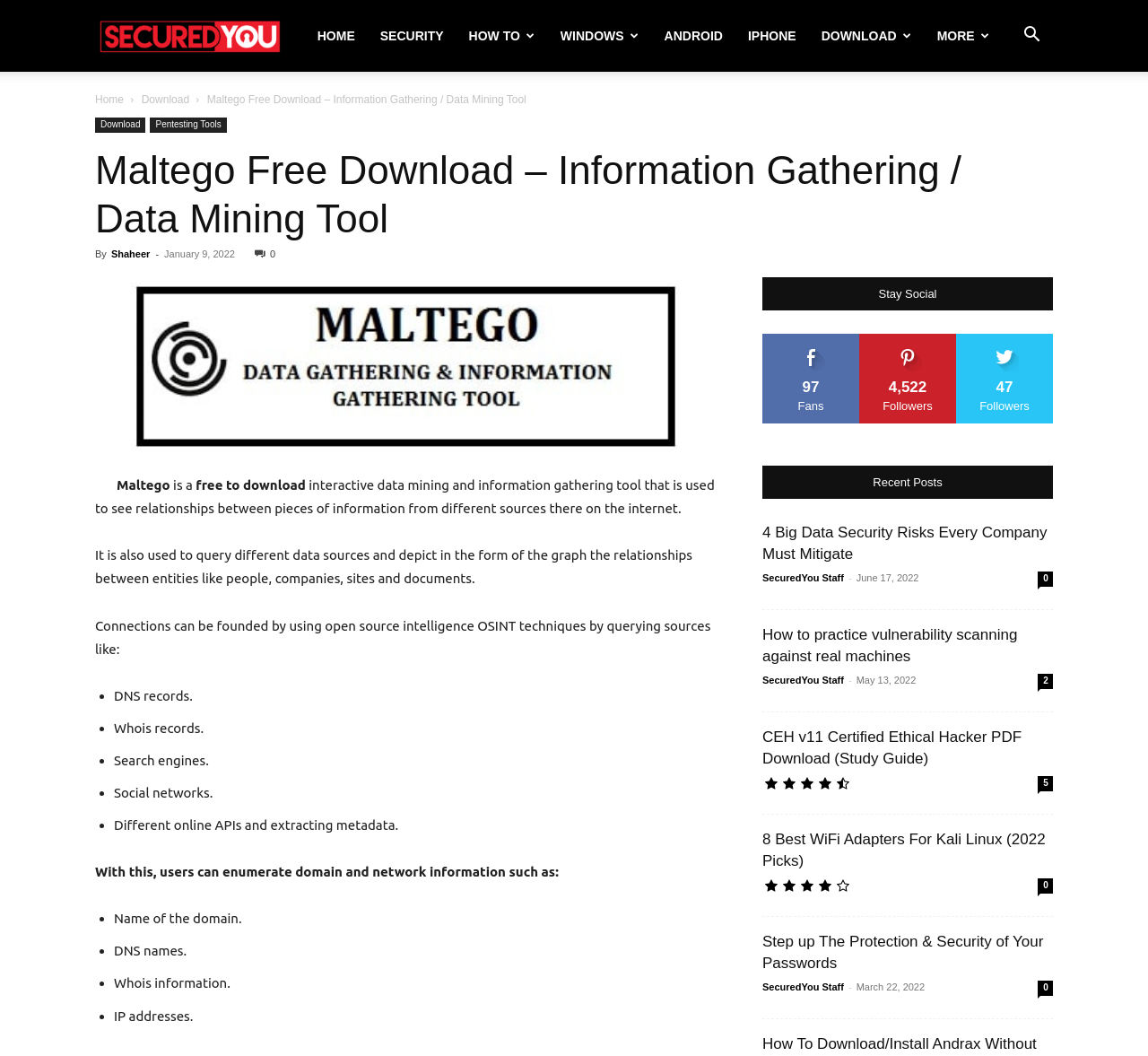Find the bounding box coordinates of the element you need to click on to perform this action: 'Click the 'FOLLOW' button'. The coordinates should be represented by four float values between 0 and 1, in the format [left, top, right, bottom].

[0.772, 0.317, 0.81, 0.327]